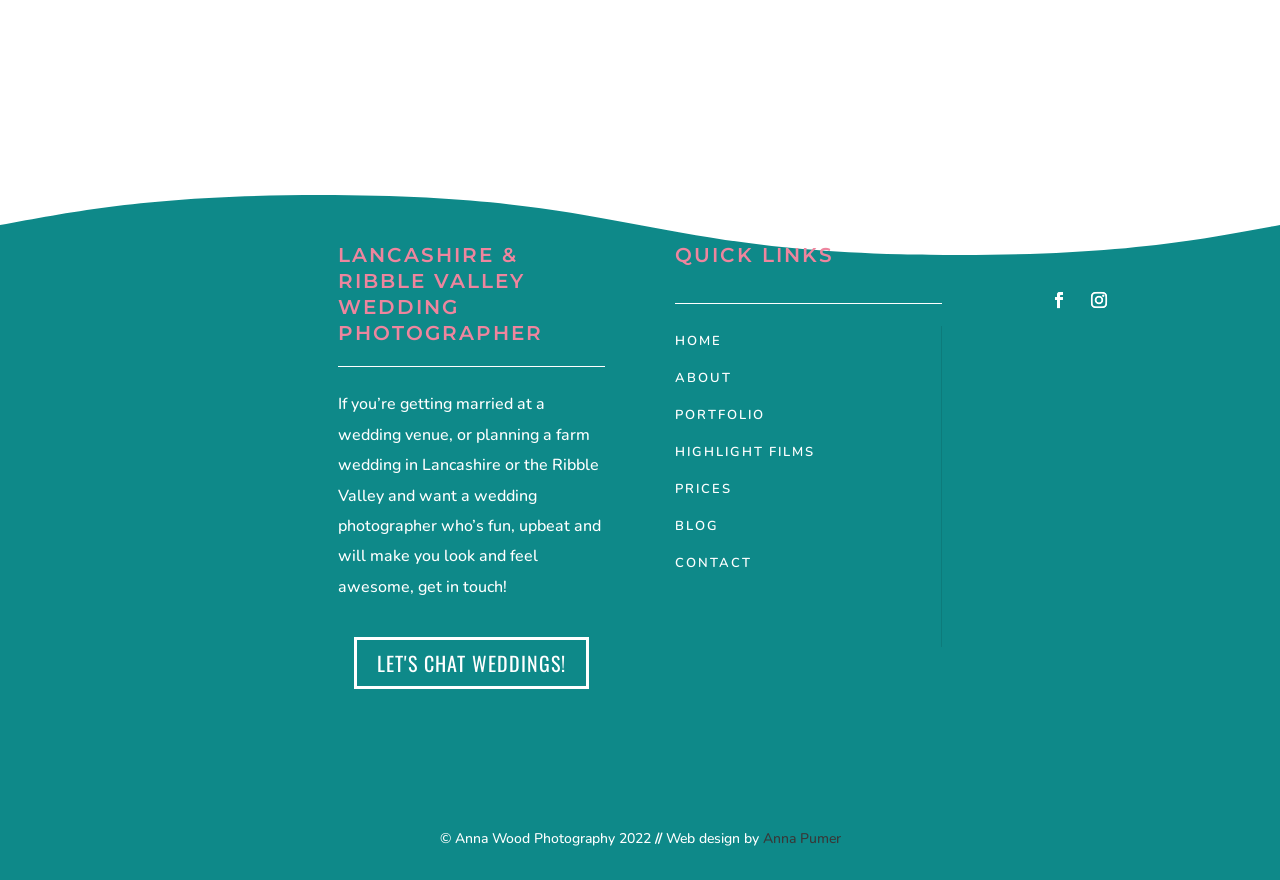Determine the bounding box coordinates of the section to be clicked to follow the instruction: "Contact the photographer". The coordinates should be given as four float numbers between 0 and 1, formatted as [left, top, right, bottom].

[0.527, 0.629, 0.588, 0.65]